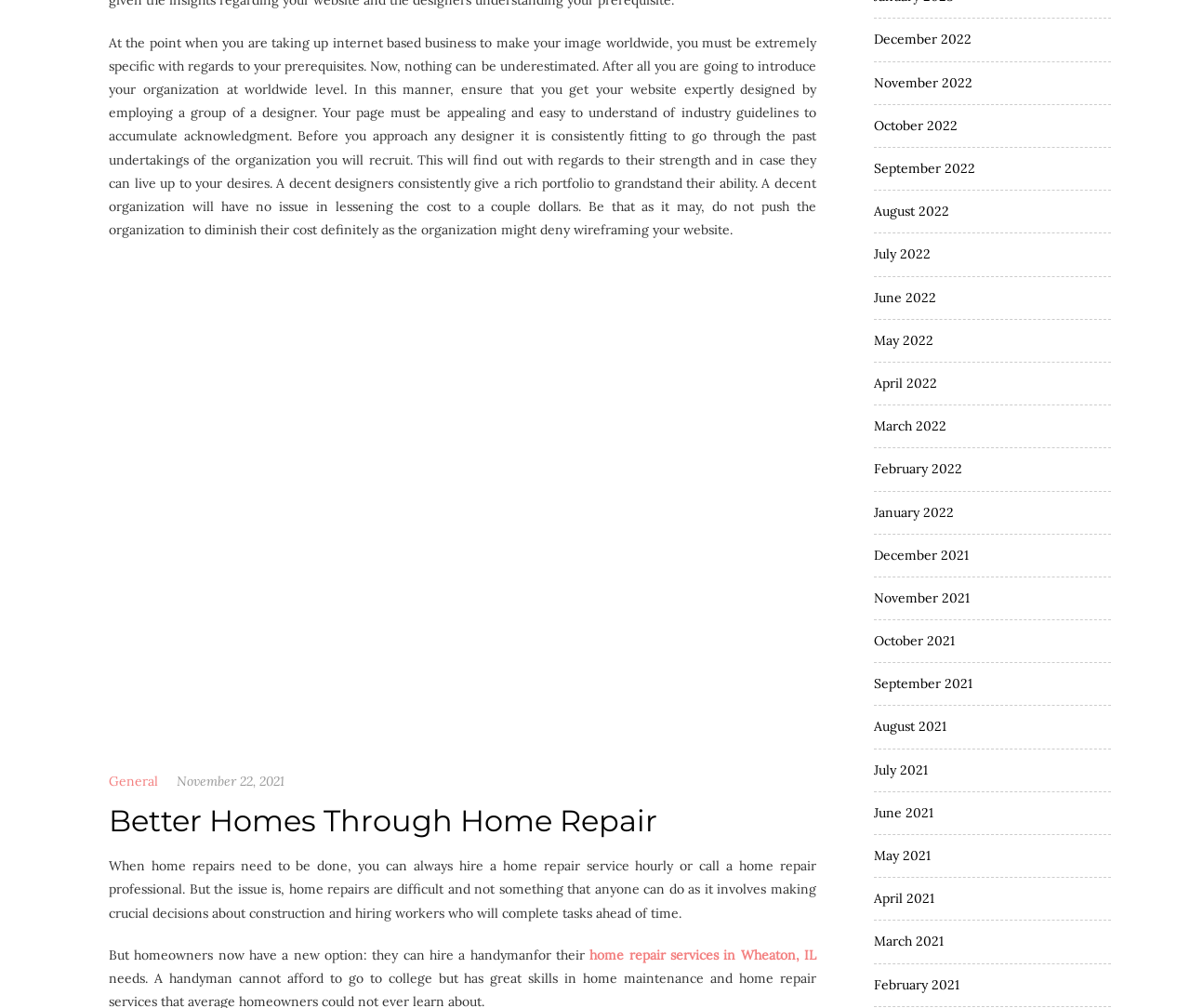Please provide a short answer using a single word or phrase for the question:
What is the importance of having a well-designed website?

To make a good impression